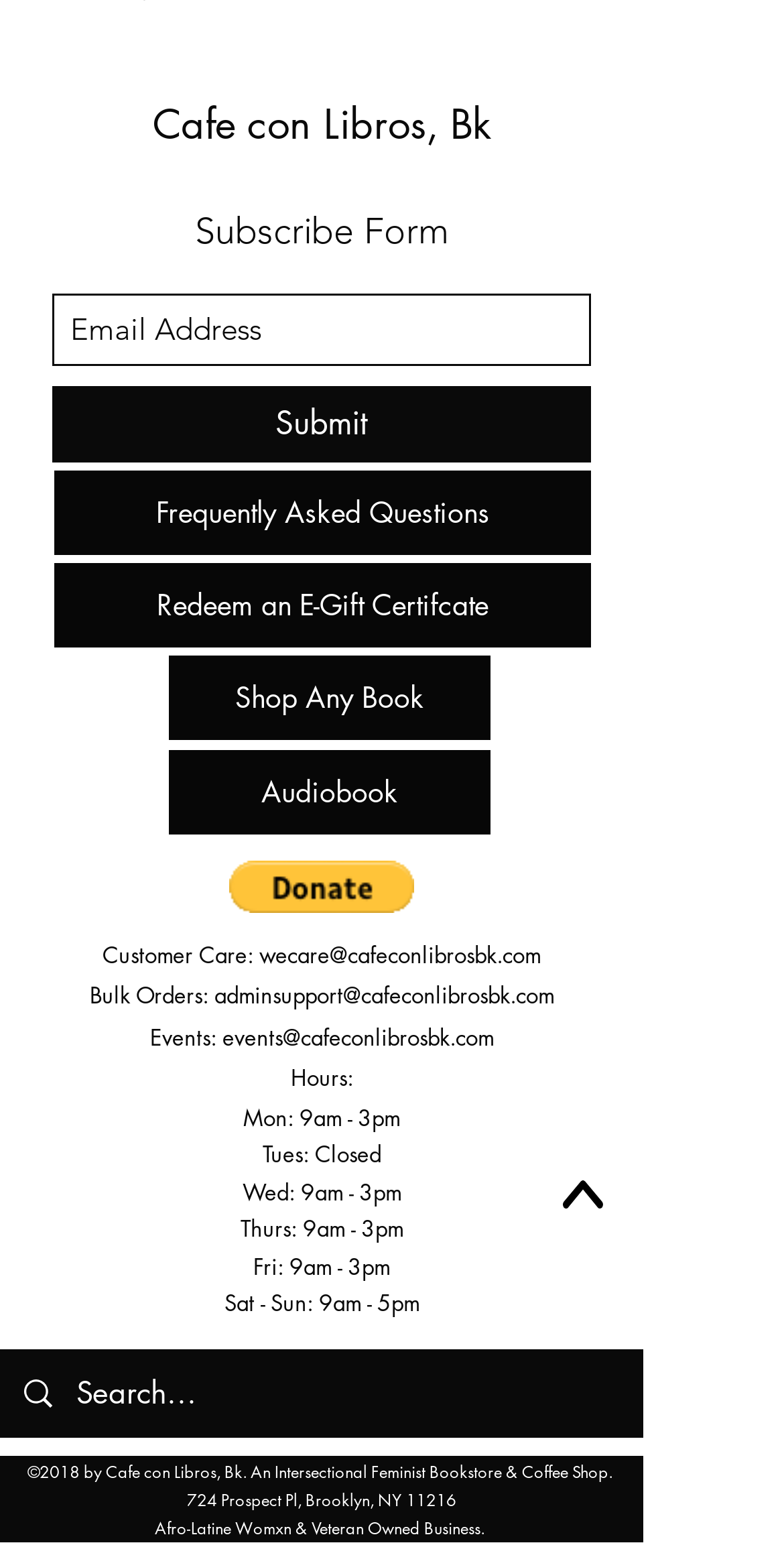Ascertain the bounding box coordinates for the UI element detailed here: "aria-label="Email Address" name="email" placeholder="Email Address"". The coordinates should be provided as [left, top, right, bottom] with each value being a float between 0 and 1.

[0.067, 0.19, 0.754, 0.237]